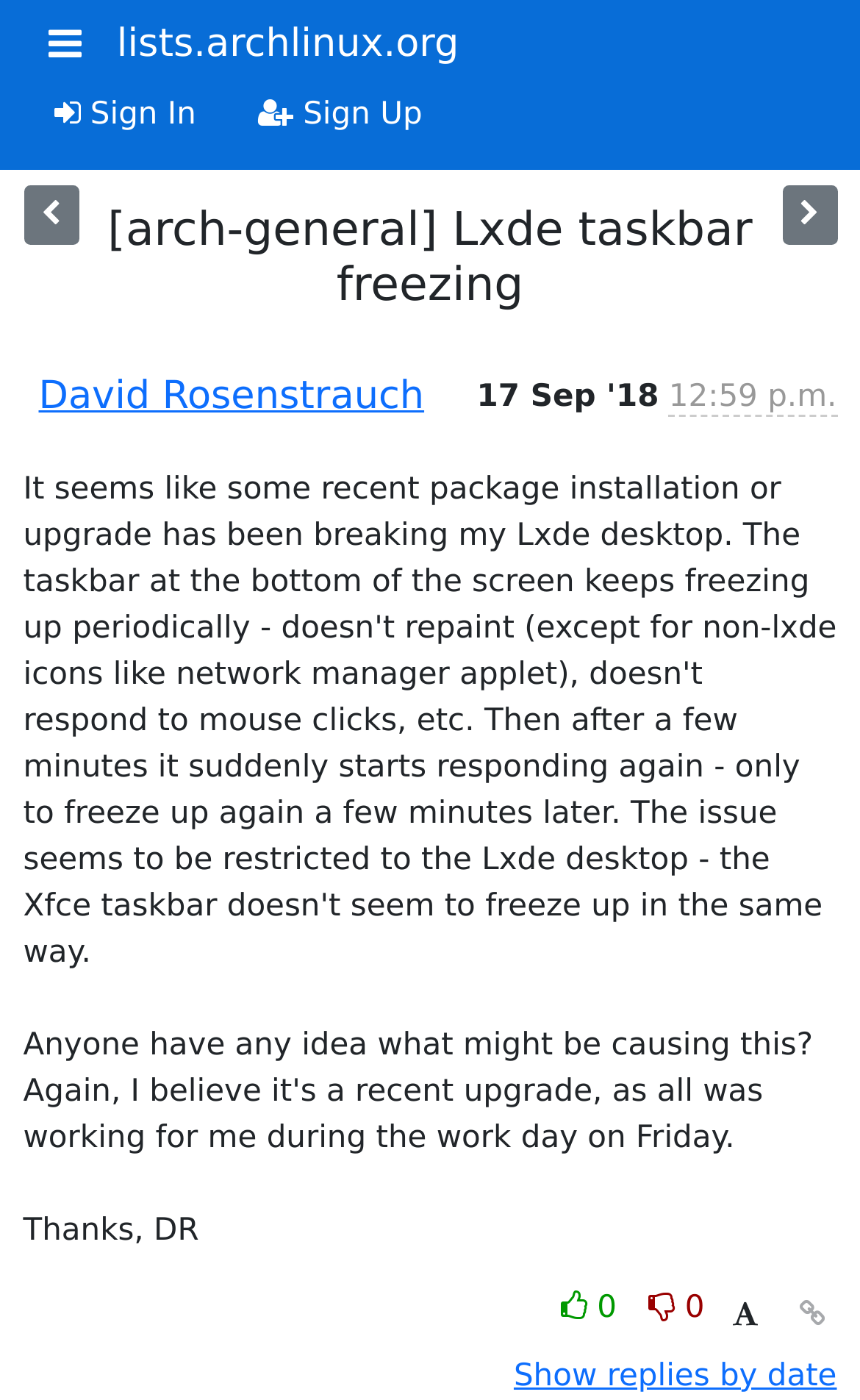Determine the bounding box coordinates of the region to click in order to accomplish the following instruction: "Show replies by date". Provide the coordinates as four float numbers between 0 and 1, specifically [left, top, right, bottom].

[0.597, 0.97, 0.973, 0.996]